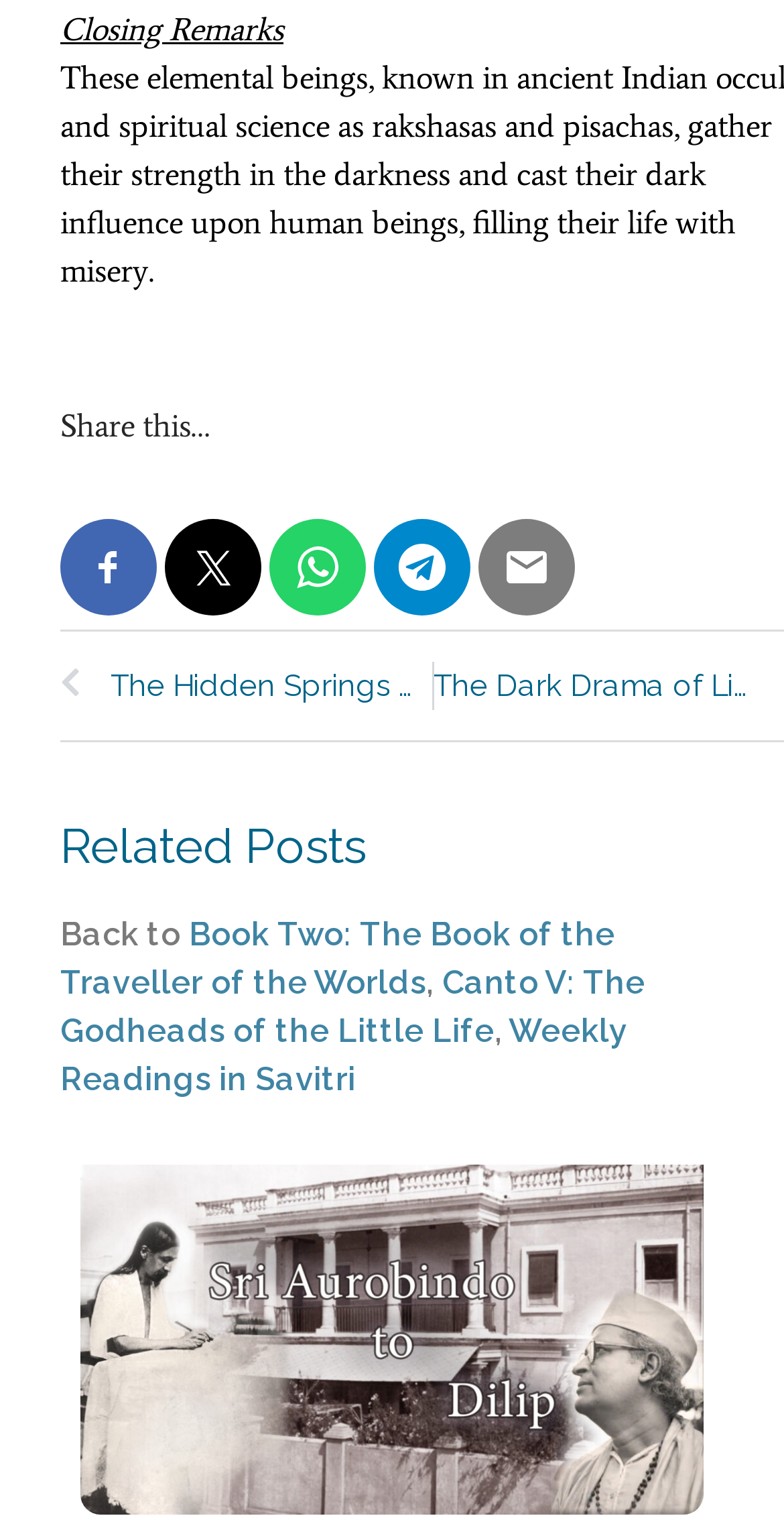How many social media sharing links are there?
Look at the image and respond with a one-word or short-phrase answer.

5